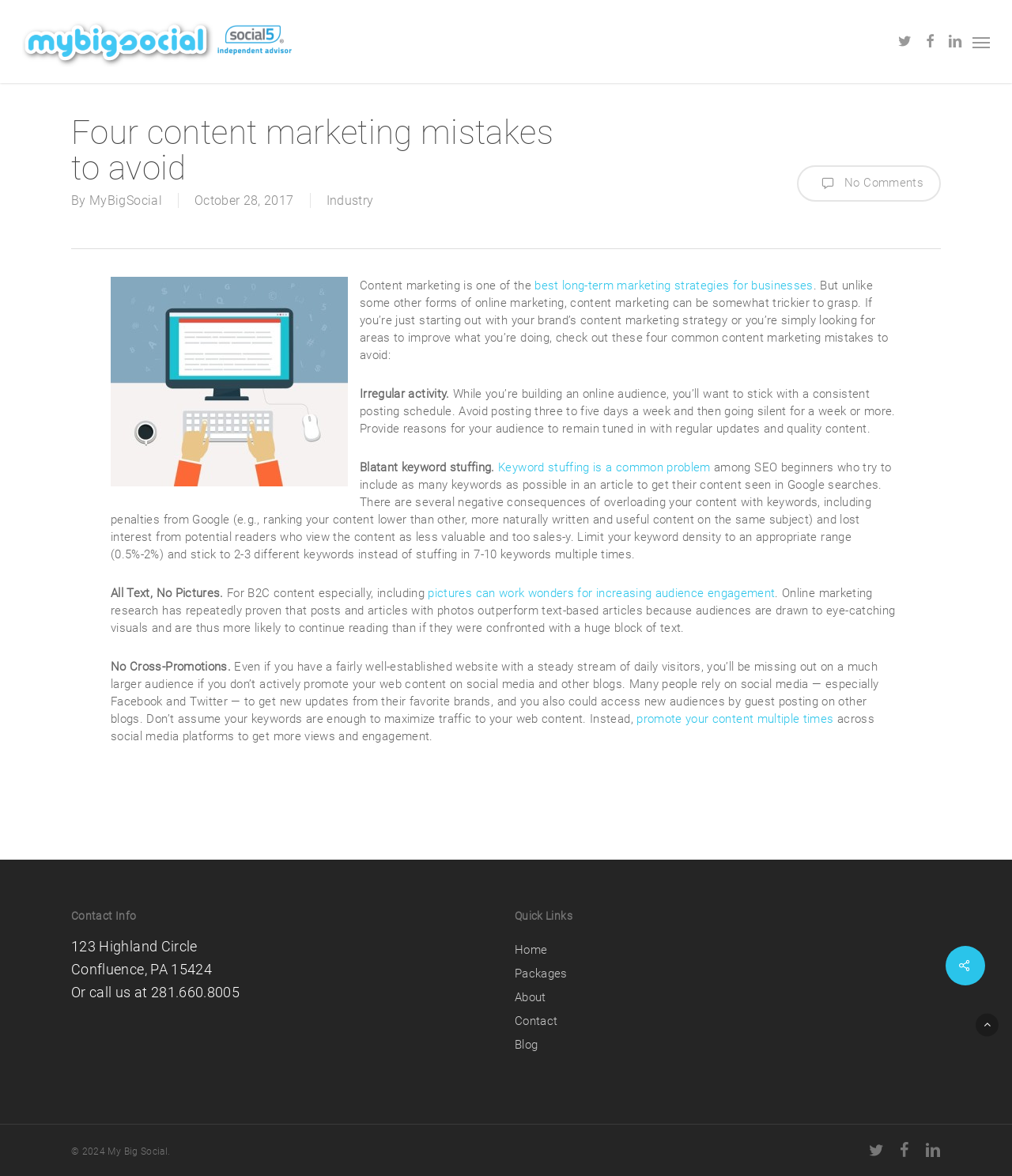Why is including pictures in content important?
Please look at the screenshot and answer using one word or phrase.

Increases audience engagement